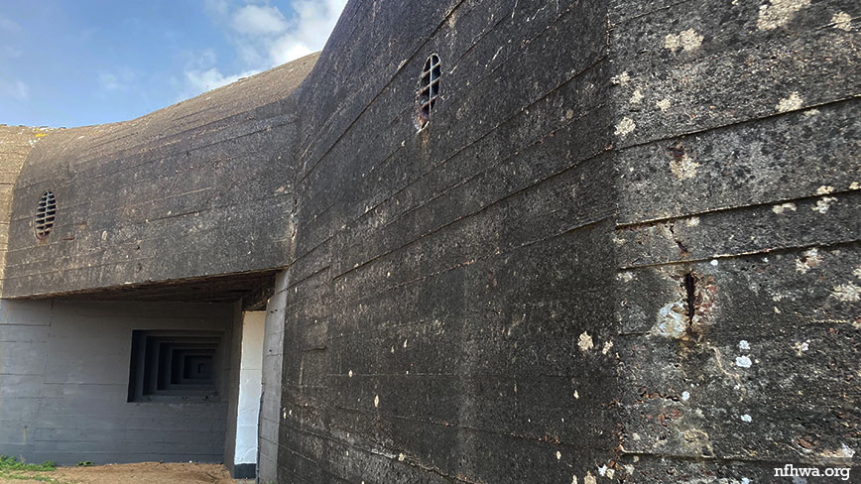Give a detailed account of the elements present in the image.

The image showcases a historical German bunker located on Elizabeth Castle in St. Helier, Jersey. The structure features a prominent, curved roof made of concrete, displaying wear and weathering typical of its age, alongside multiple rectangular openings that likely served as windows or gunports. The thick, rough exterior walls are lined with horizontal grooves, emphasizing the bunker’s solid construction designed for military durability. Faded patches of lichen and other growths suggest years of exposure to the elements. This image is part of a series exploring the German bunkers and defensive positions at the site, highlighting their historical significance during World War II.